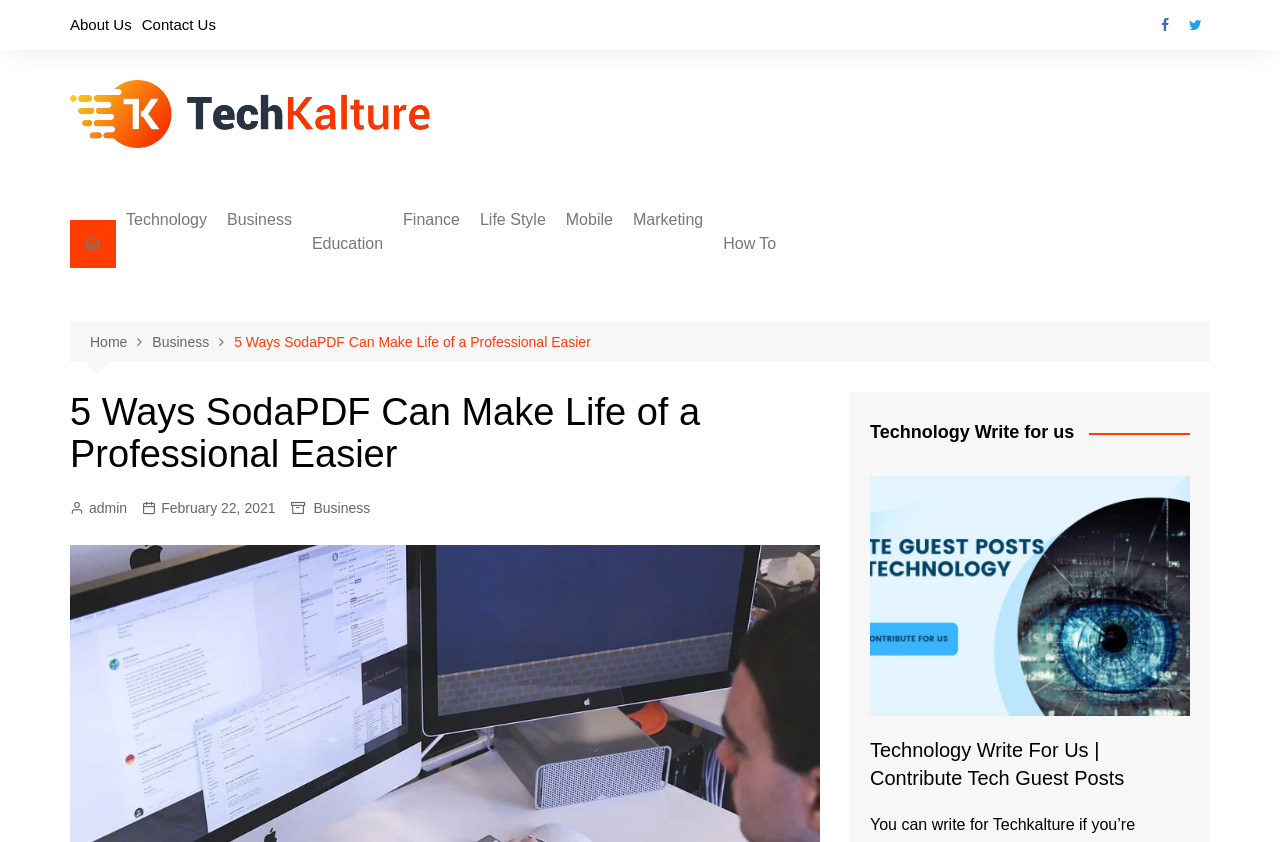Elaborate on the information and visuals displayed on the webpage.

This webpage appears to be a blog or article page focused on technology and business. At the top, there are several links to other sections of the website, including "About Us", "Contact Us", and social media links. Below these links, there is a prominent logo and link to "Tech Kalture", which is likely the name of the website or company.

To the right of the logo, there is a list of categories or topics, including "Technology", "Business", "Education", "Finance", and many others. Each of these categories has a dropdown list of subtopics, such as "IoT", "5G", and "Blockchain" under the "Technology" category.

Below the categories, there is a breadcrumb navigation menu that shows the current page's location in the website's hierarchy. The current page is titled "5 Ways SodaPDF Can Make Life of a Professional Easier", and it appears to be an article or blog post.

The main content of the page is divided into two columns. The left column contains the article's title, a link to the "admin" section, and a link to the publication date. The right column contains the article's content, which is not explicitly described in the accessibility tree.

At the bottom of the page, there is a section titled "Technology Write for us" with a link to contribute guest posts. This section also contains an image with a caption "Technology Write For Us | Contribute Tech Guest Posts".